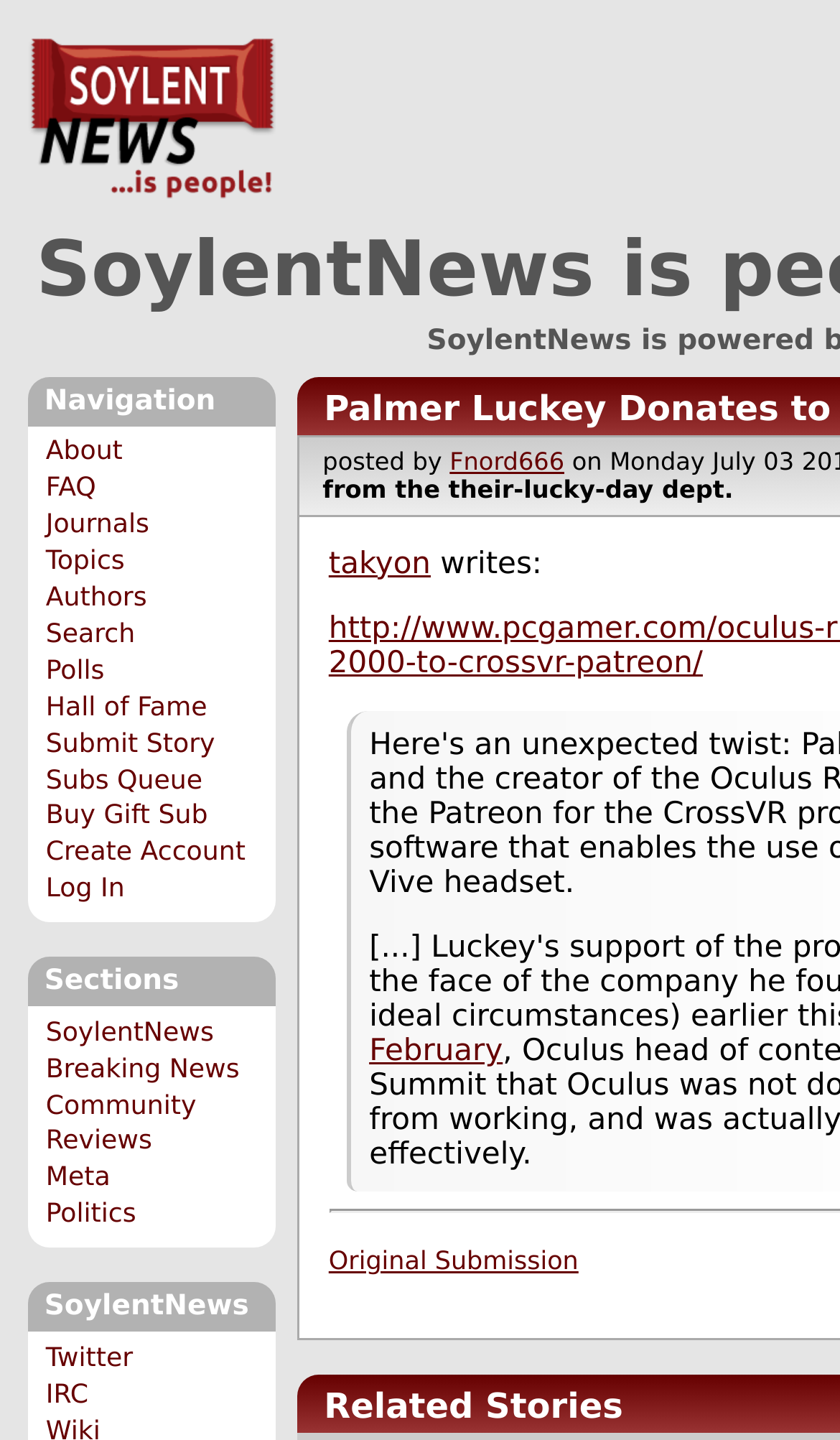Locate the bounding box coordinates of the element to click to perform the following action: 'search for something'. The coordinates should be given as four float values between 0 and 1, in the form of [left, top, right, bottom].

[0.054, 0.429, 0.161, 0.45]